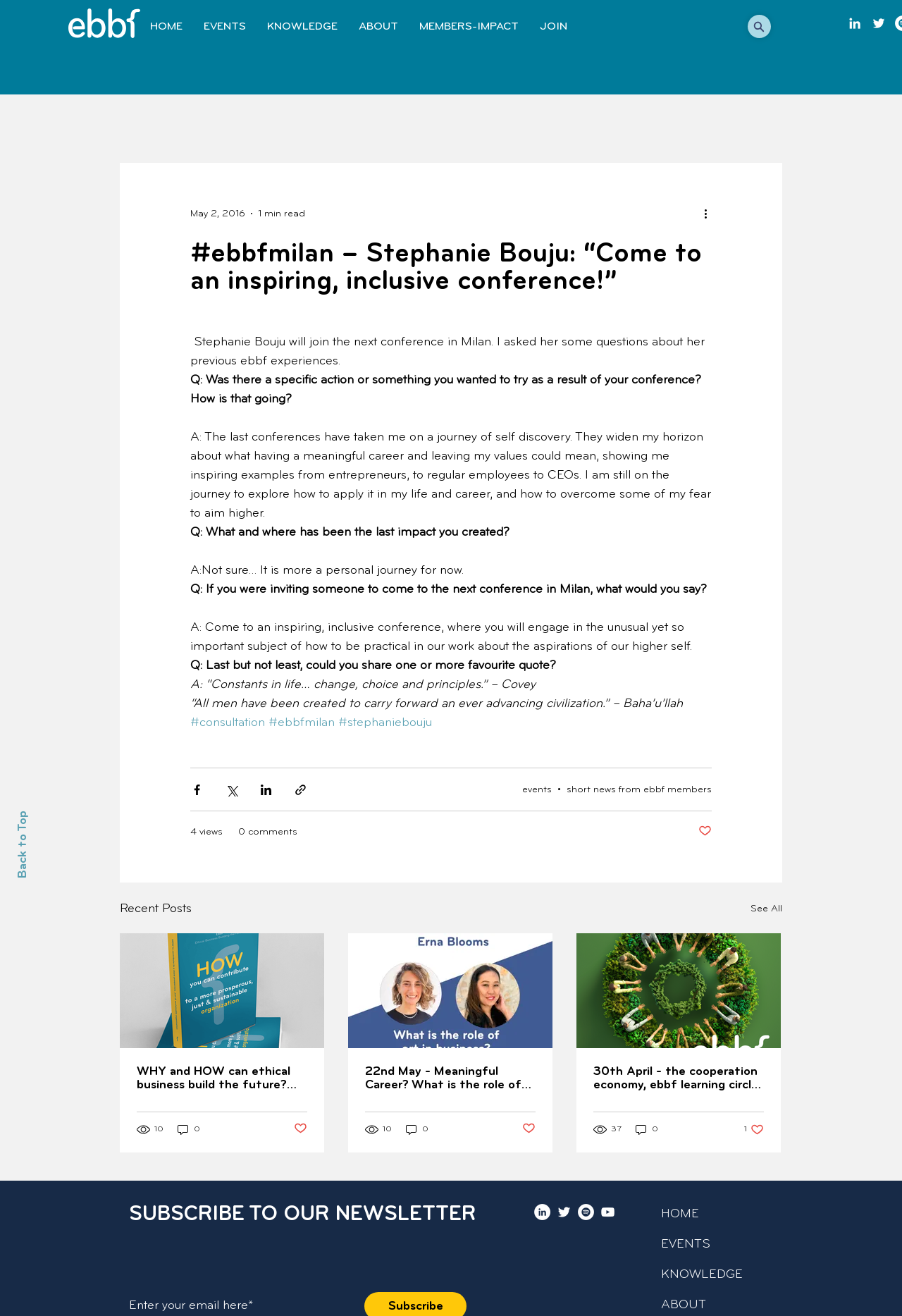Identify the bounding box coordinates of the region that needs to be clicked to carry out this instruction: "Click the 'events' link". Provide these coordinates as four float numbers ranging from 0 to 1, i.e., [left, top, right, bottom].

[0.579, 0.596, 0.612, 0.604]